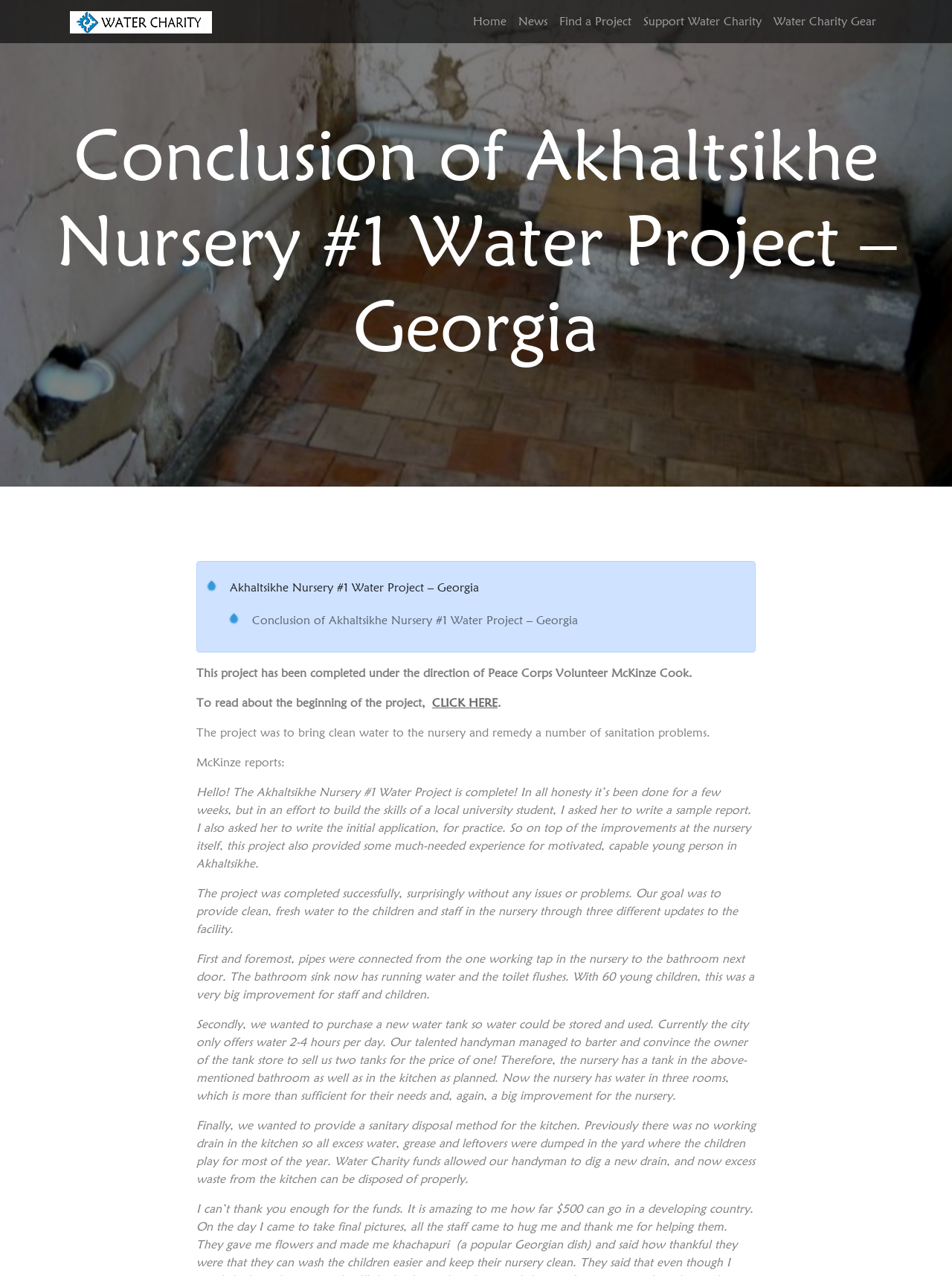How many water tanks were purchased for the nursery?
Please describe in detail the information shown in the image to answer the question.

According to the text, 'our talented handyman managed to barter and convince the owner of the tank store to sell us two tanks for the price of one!', which means two water tanks were purchased for the nursery.